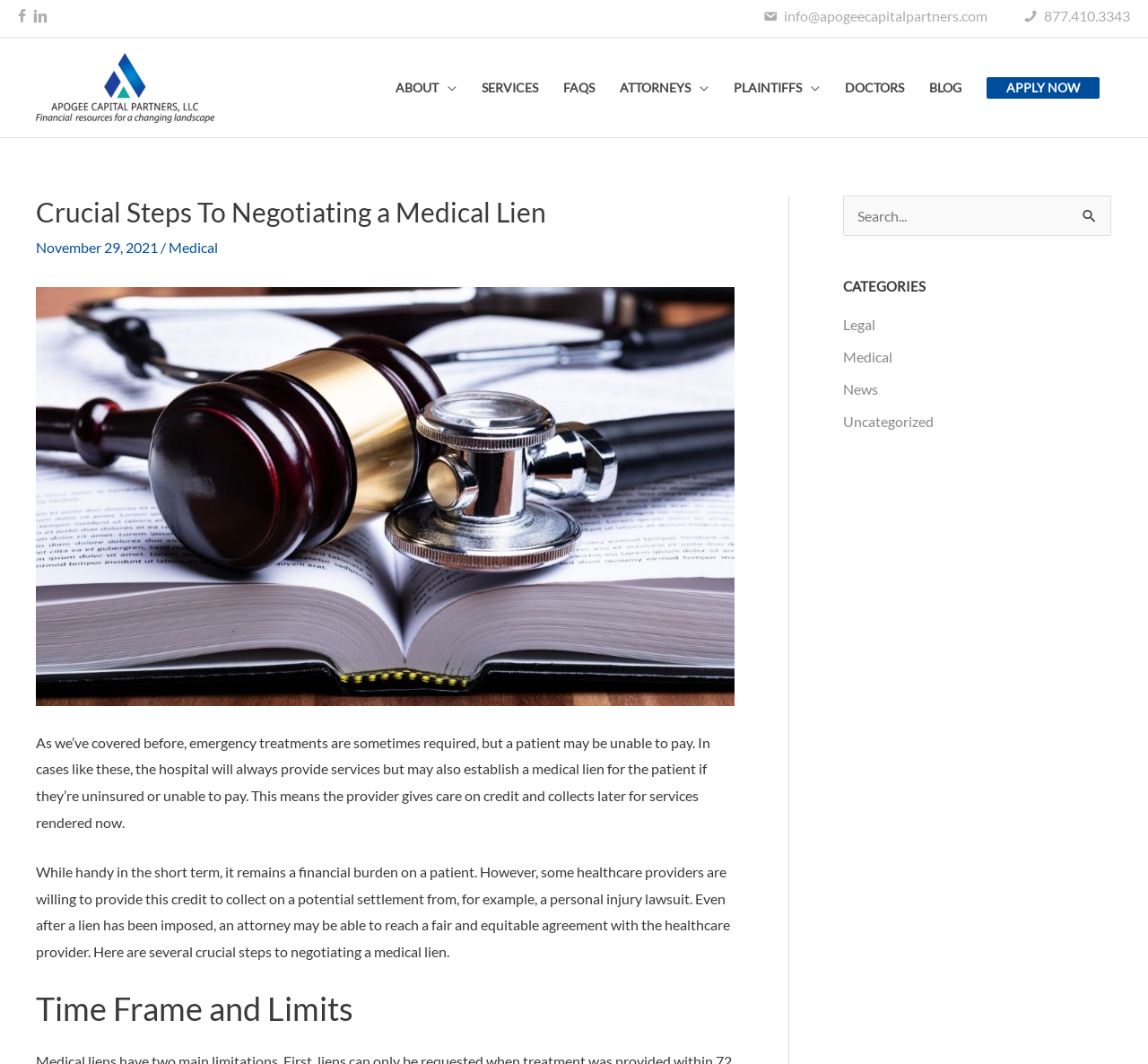Find and generate the main title of the webpage.

Crucial Steps To Negotiating a Medical Lien